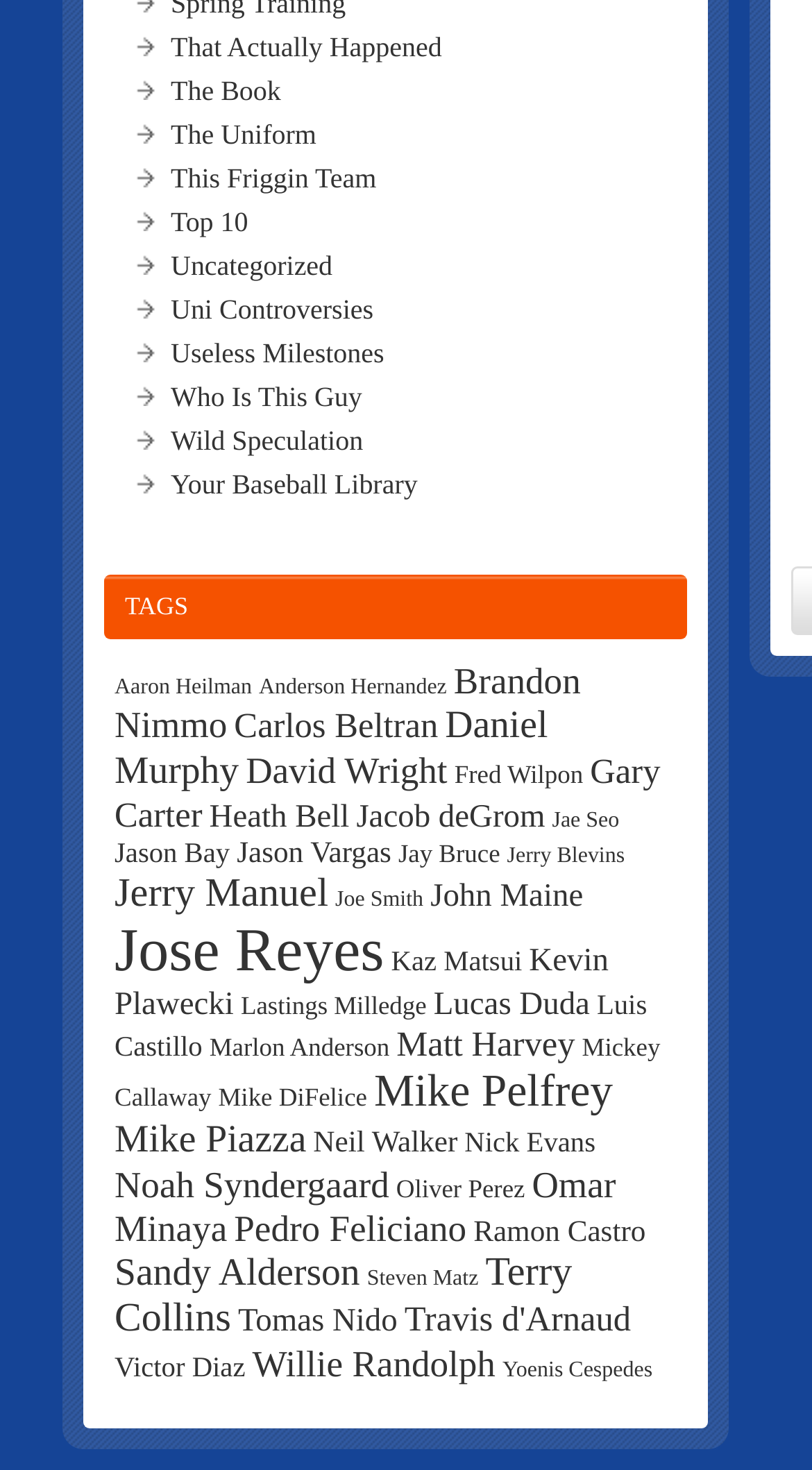Are the tags listed in alphabetical order?
Please provide a comprehensive answer based on the information in the image.

I examined the list of tags and found that they are listed in alphabetical order, from 'Aaron Heilman' to 'Yoenis Cespedes'.